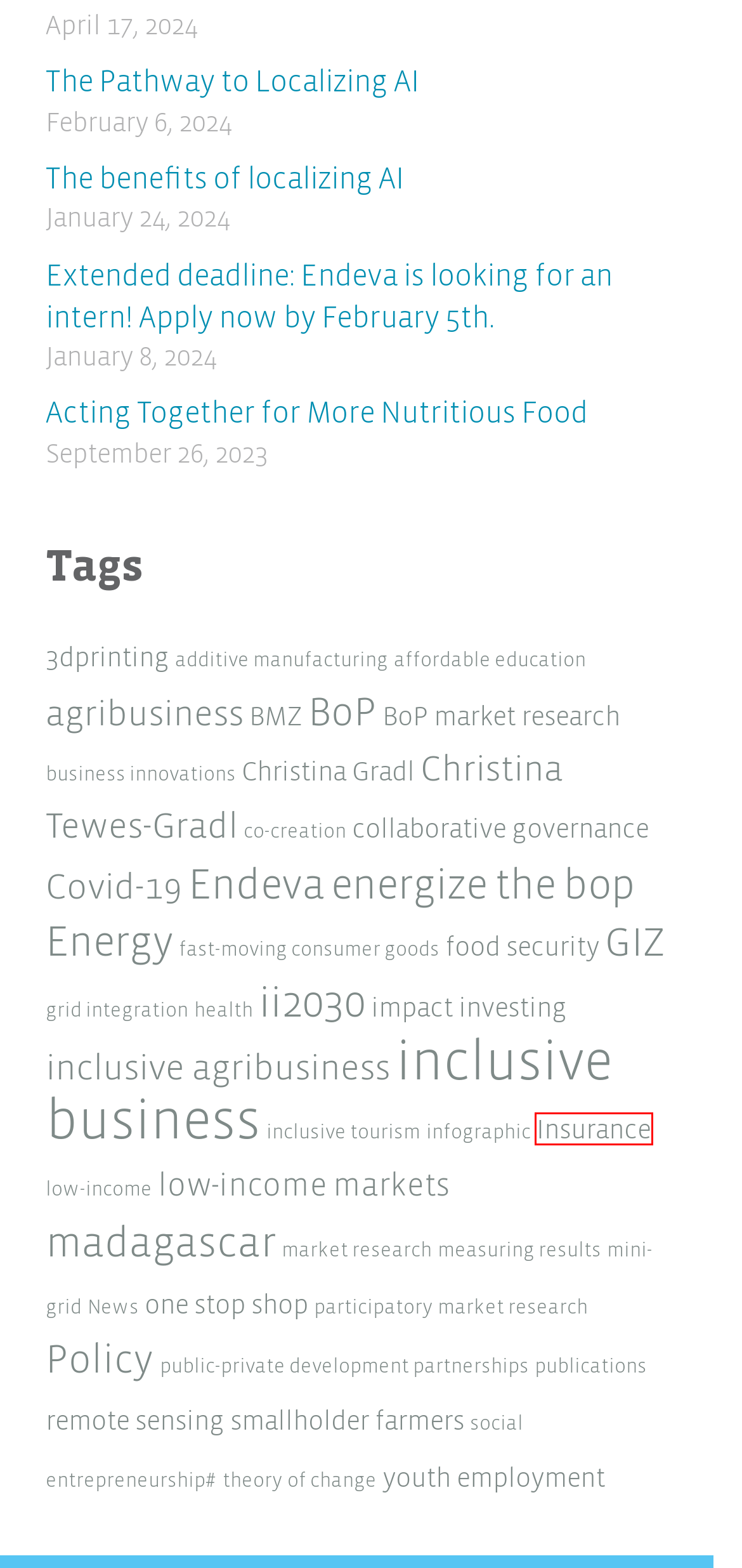After examining the screenshot of a webpage with a red bounding box, choose the most accurate webpage description that corresponds to the new page after clicking the element inside the red box. Here are the candidates:
A. 3dprinting Archive - endeva
B. low-income markets Archive - endeva
C. social entrepreneurship# Archive - endeva
D. BoP market research Archive - endeva
E. theory of change Archive - endeva
F. News Archive - endeva
G. Insurance Archive - endeva
H. collaborative governance Archive - endeva

G